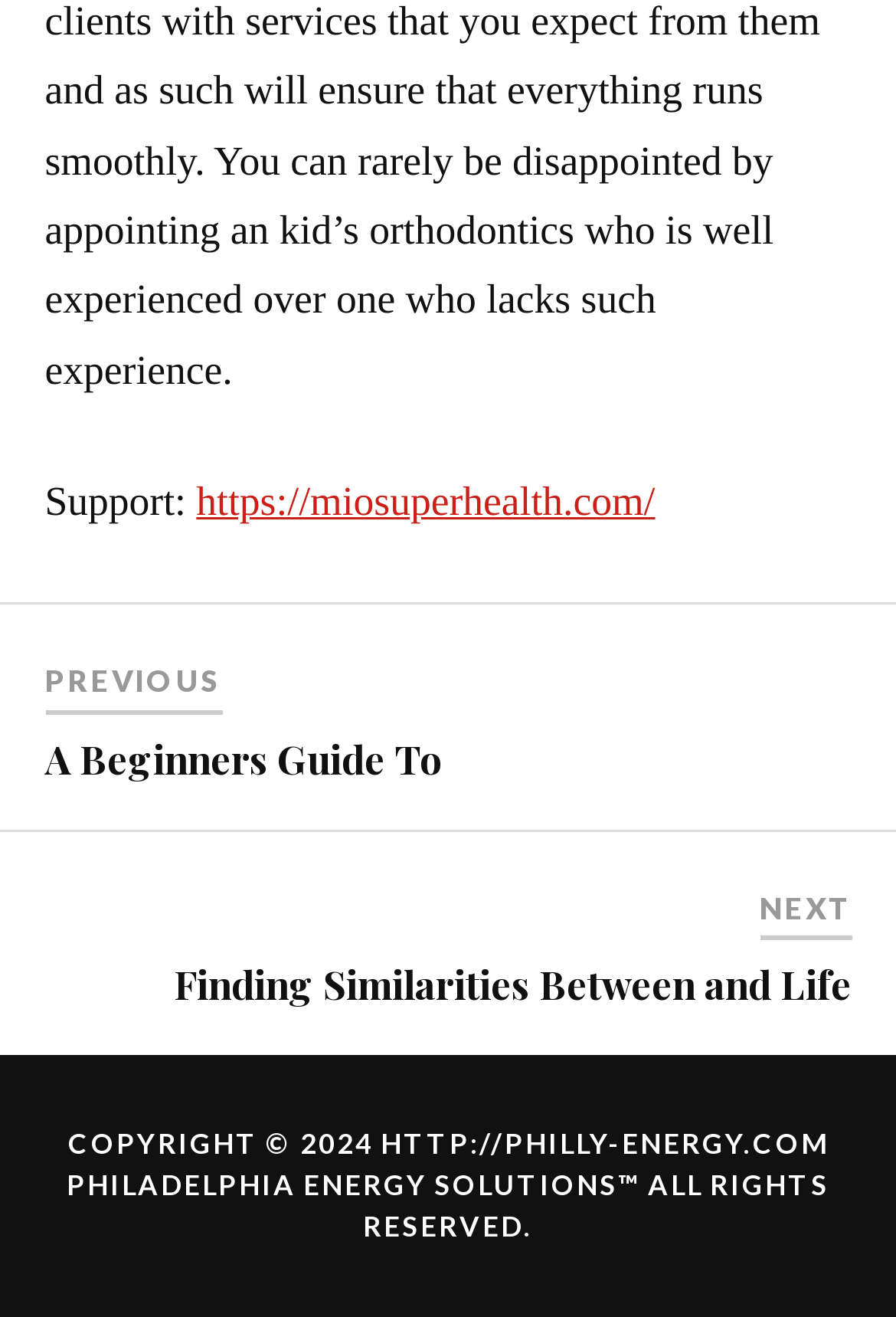What is the text above the link 'https://miosuperhealth.com/'?
Using the information from the image, give a concise answer in one word or a short phrase.

Support: